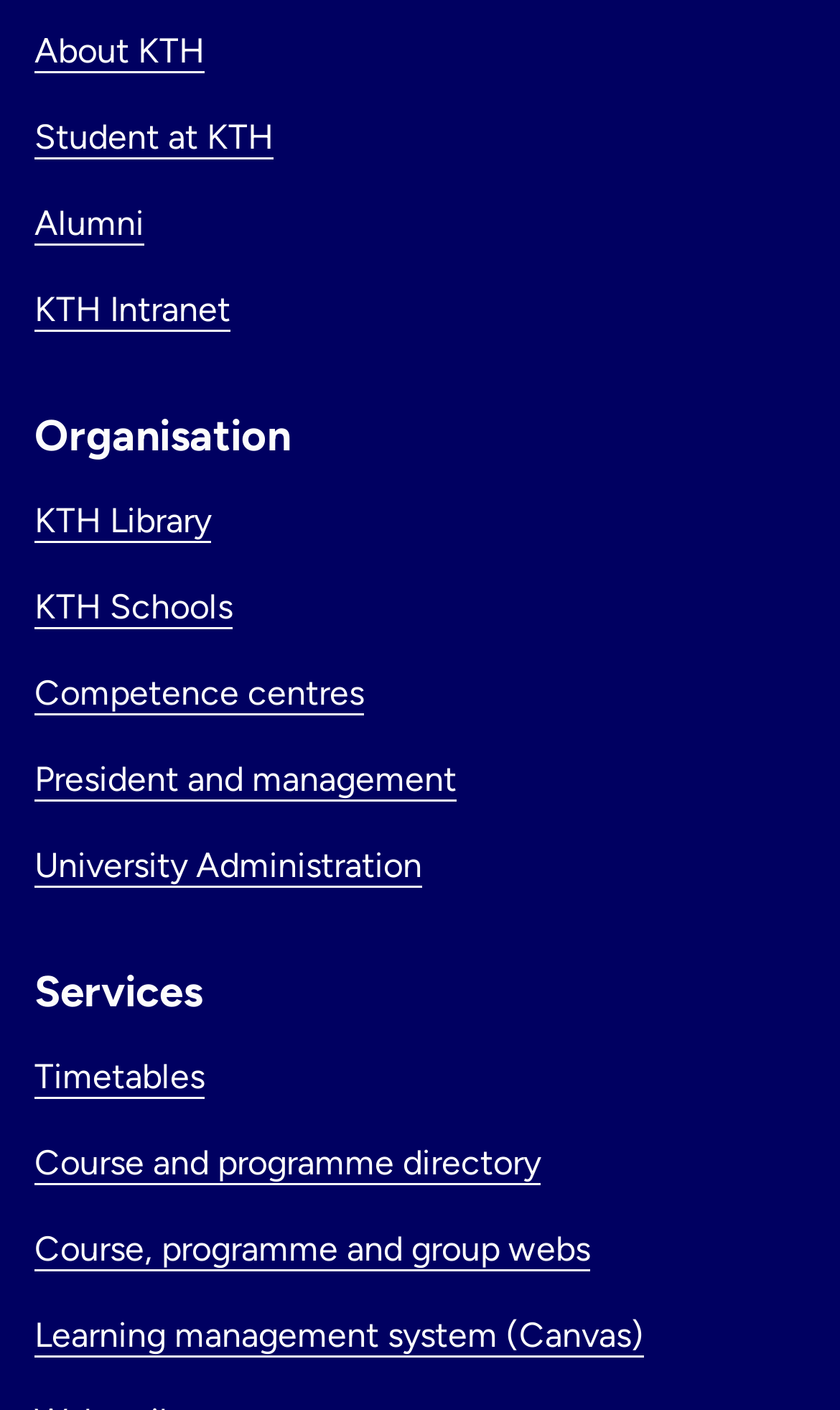Please specify the bounding box coordinates of the clickable region necessary for completing the following instruction: "Open Learning management system (Canvas)". The coordinates must consist of four float numbers between 0 and 1, i.e., [left, top, right, bottom].

[0.041, 0.932, 0.767, 0.961]